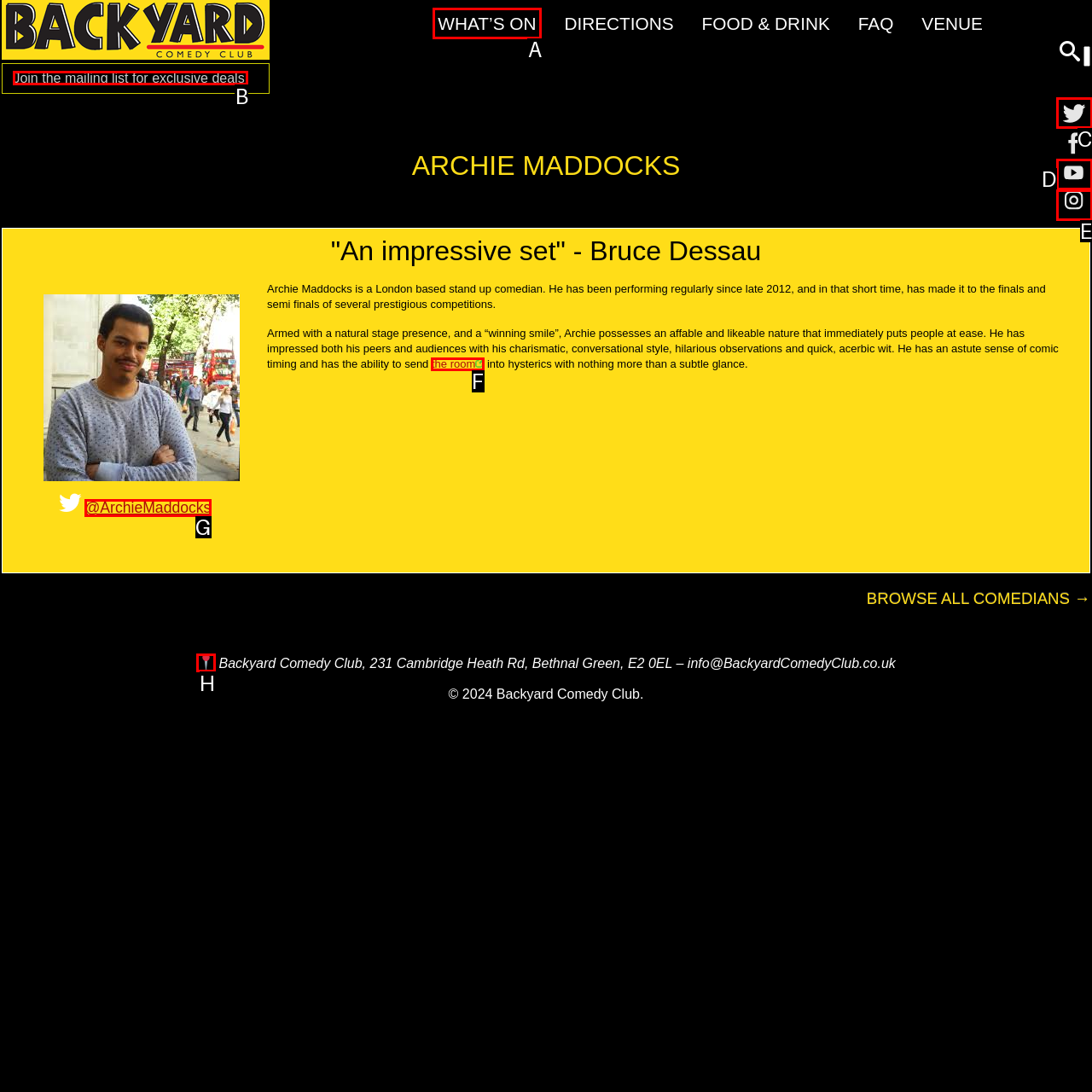From the available options, which lettered element should I click to complete this task: Join the mailing list?

B